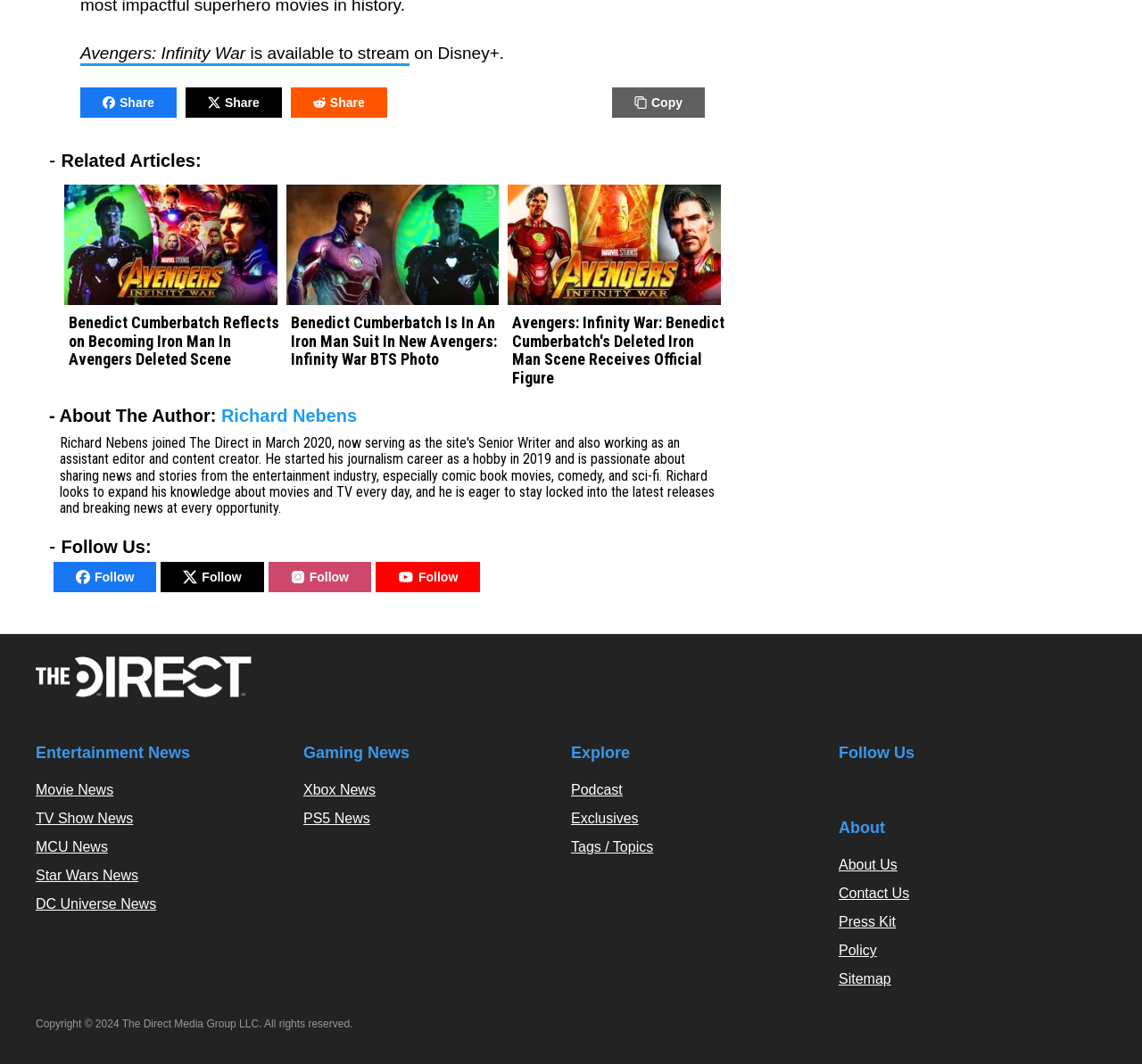What is the name of the movie mentioned at the top?
Look at the image and respond with a one-word or short phrase answer.

Avengers: Infinity War